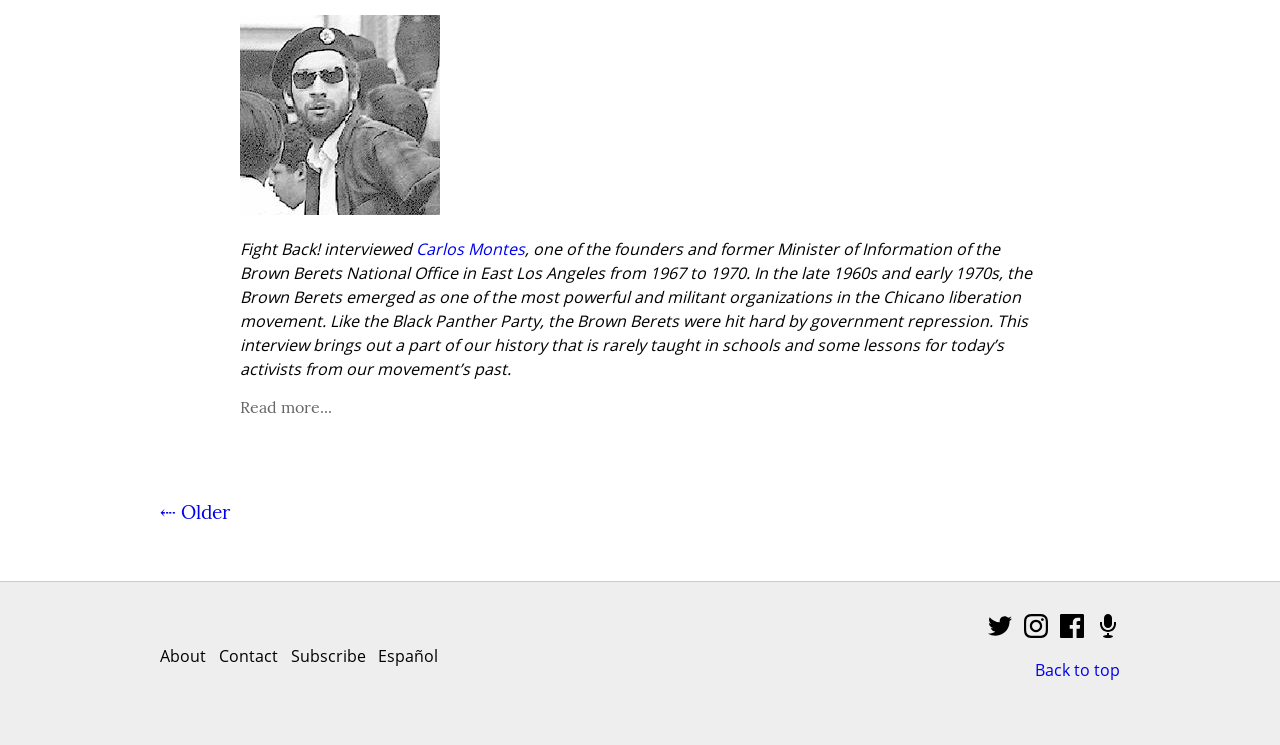Identify the bounding box coordinates of the area that should be clicked in order to complete the given instruction: "Return to the top of the page". The bounding box coordinates should be four float numbers between 0 and 1, i.e., [left, top, right, bottom].

[0.809, 0.885, 0.875, 0.915]